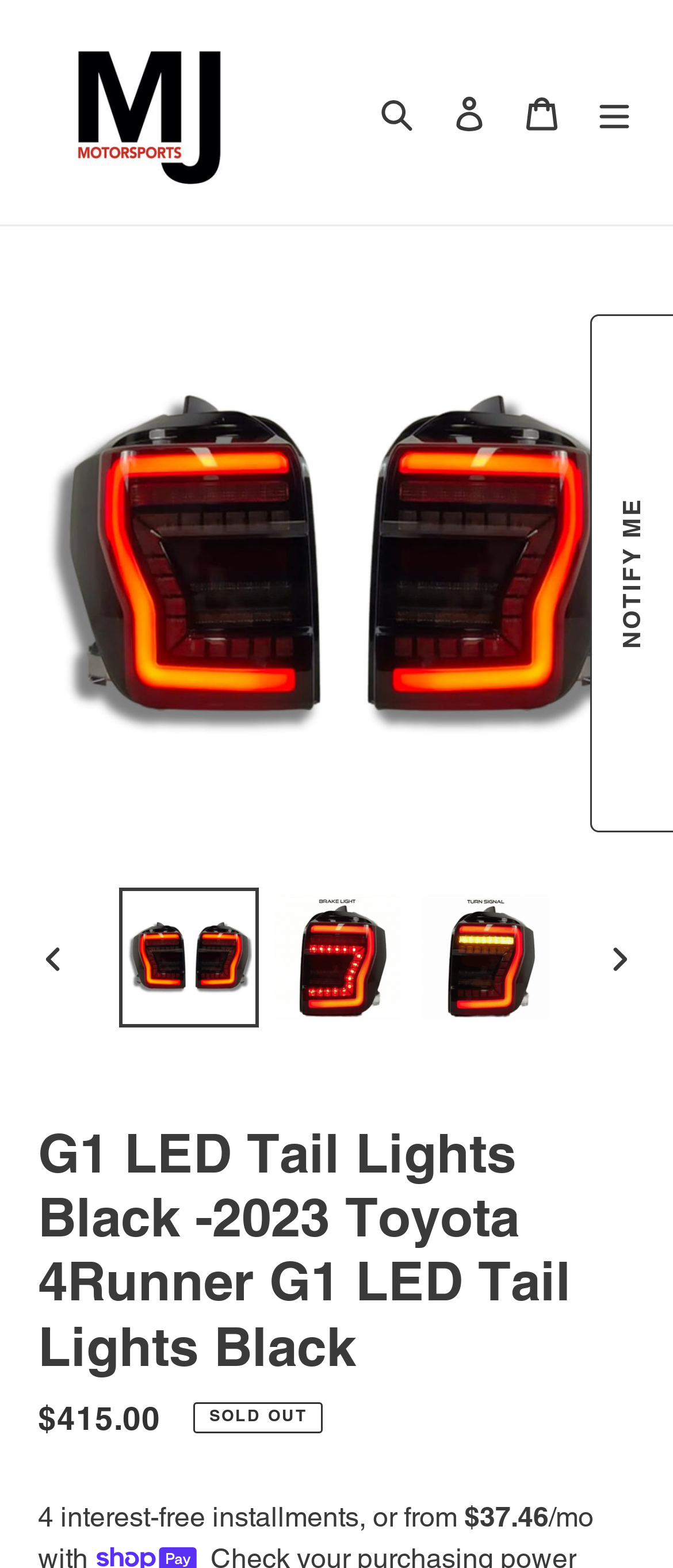How many interest-free installments are available?
Answer the question with a detailed explanation, including all necessary information.

The number of interest-free installments can be found in the text, which mentions '4 interest-free installments, or from'.